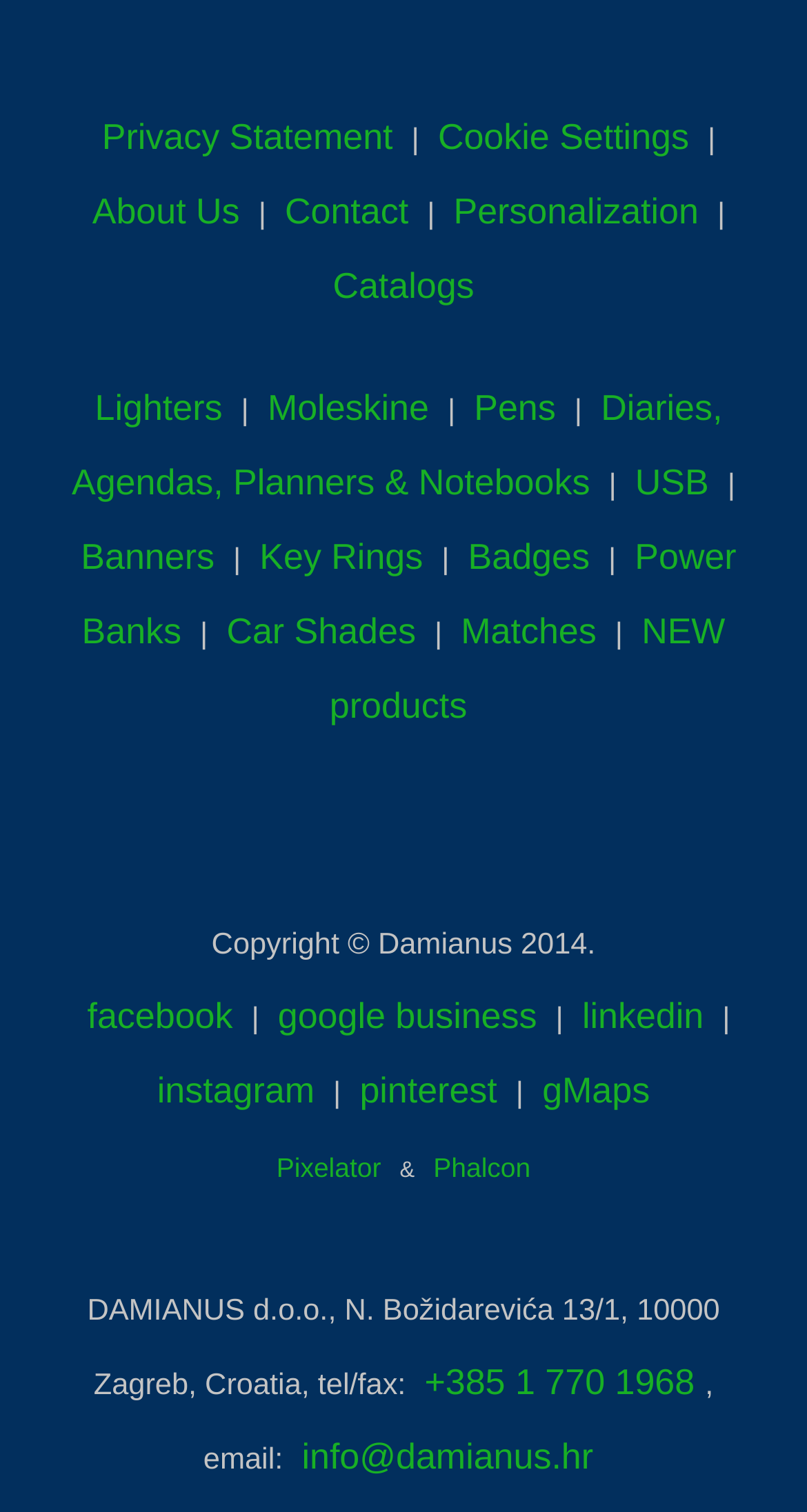Find the bounding box coordinates of the area that needs to be clicked in order to achieve the following instruction: "Explore lighters". The coordinates should be specified as four float numbers between 0 and 1, i.e., [left, top, right, bottom].

[0.118, 0.256, 0.276, 0.283]